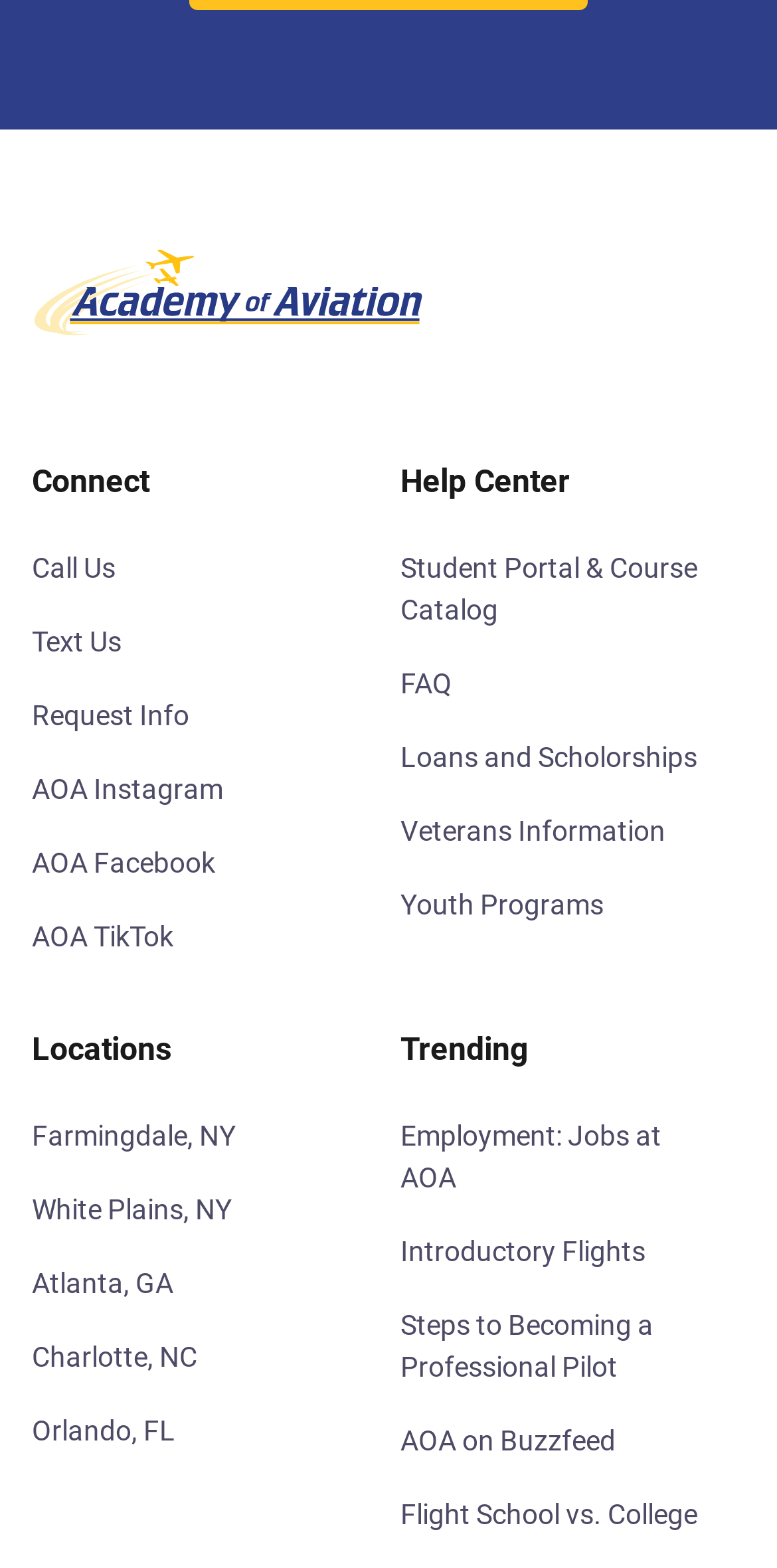Please identify the bounding box coordinates of the element that needs to be clicked to perform the following instruction: "view atlanta location".

[0.041, 0.806, 0.223, 0.833]